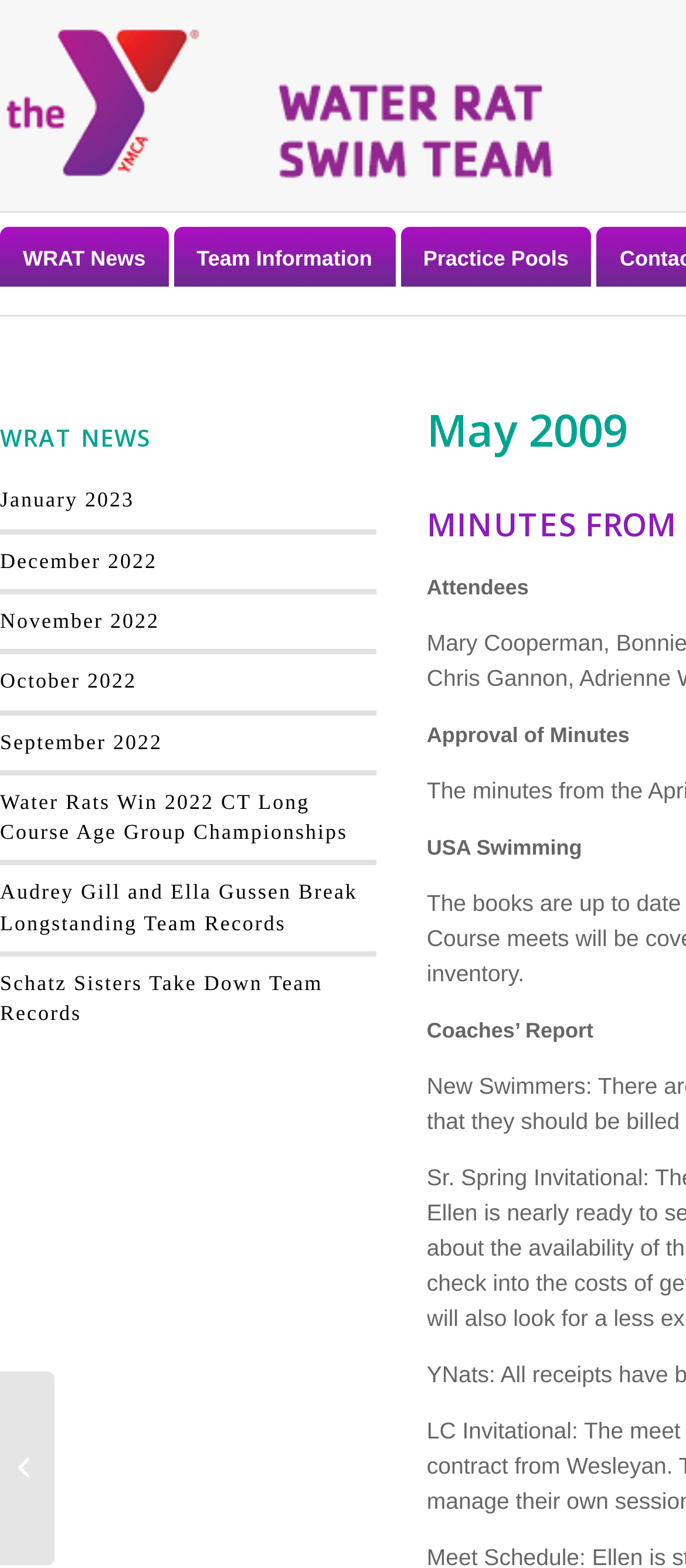Refer to the screenshot and answer the following question in detail:
What type of information is provided in the Team Information section?

The link 'Team Information' is located at the top of the webpage, but its contents are not explicitly stated. It may provide information about the team's history, mission, or roster, but more information is needed to determine its exact contents.